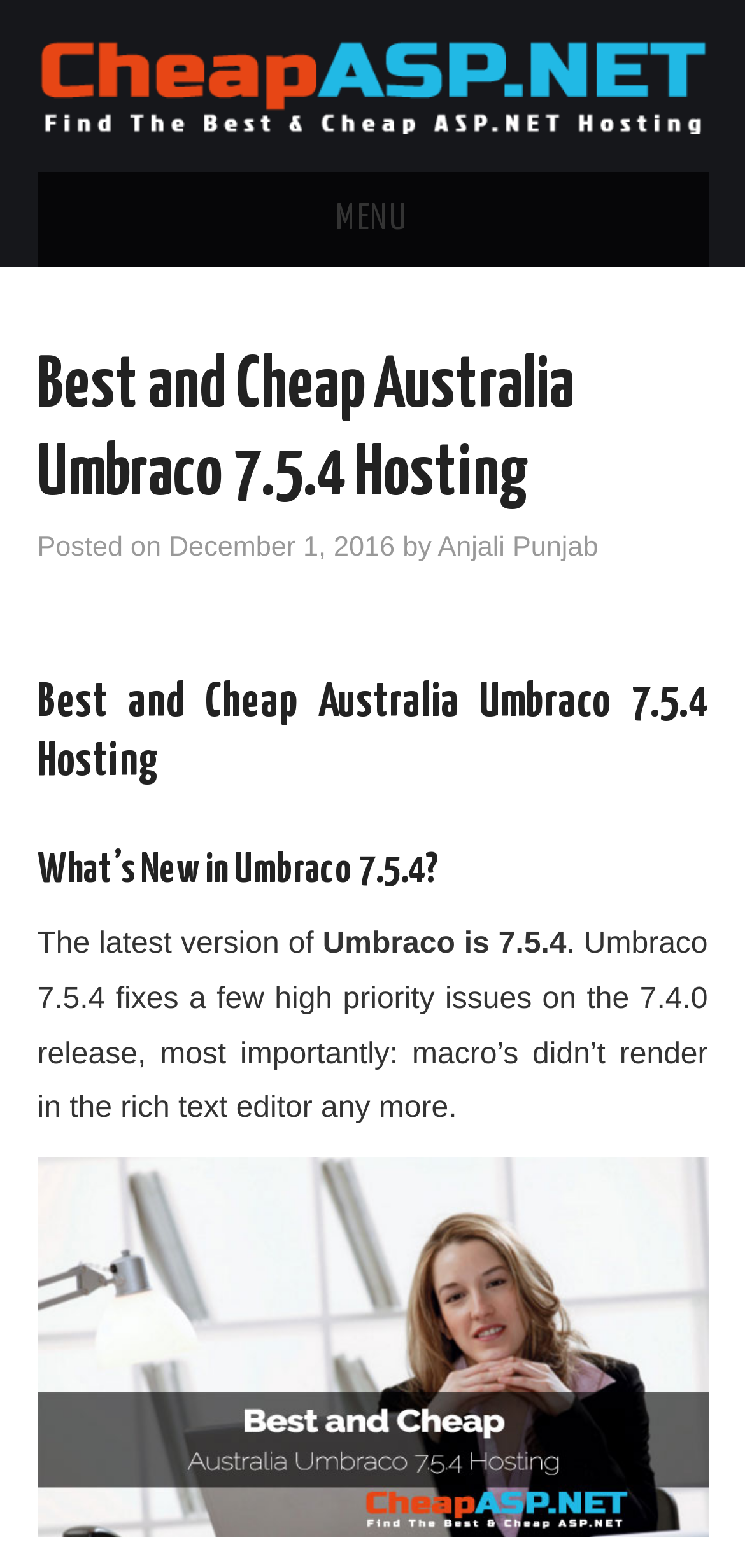What is the main topic of the article?
Provide a short answer using one word or a brief phrase based on the image.

Umbraco 7.5.4 Hosting